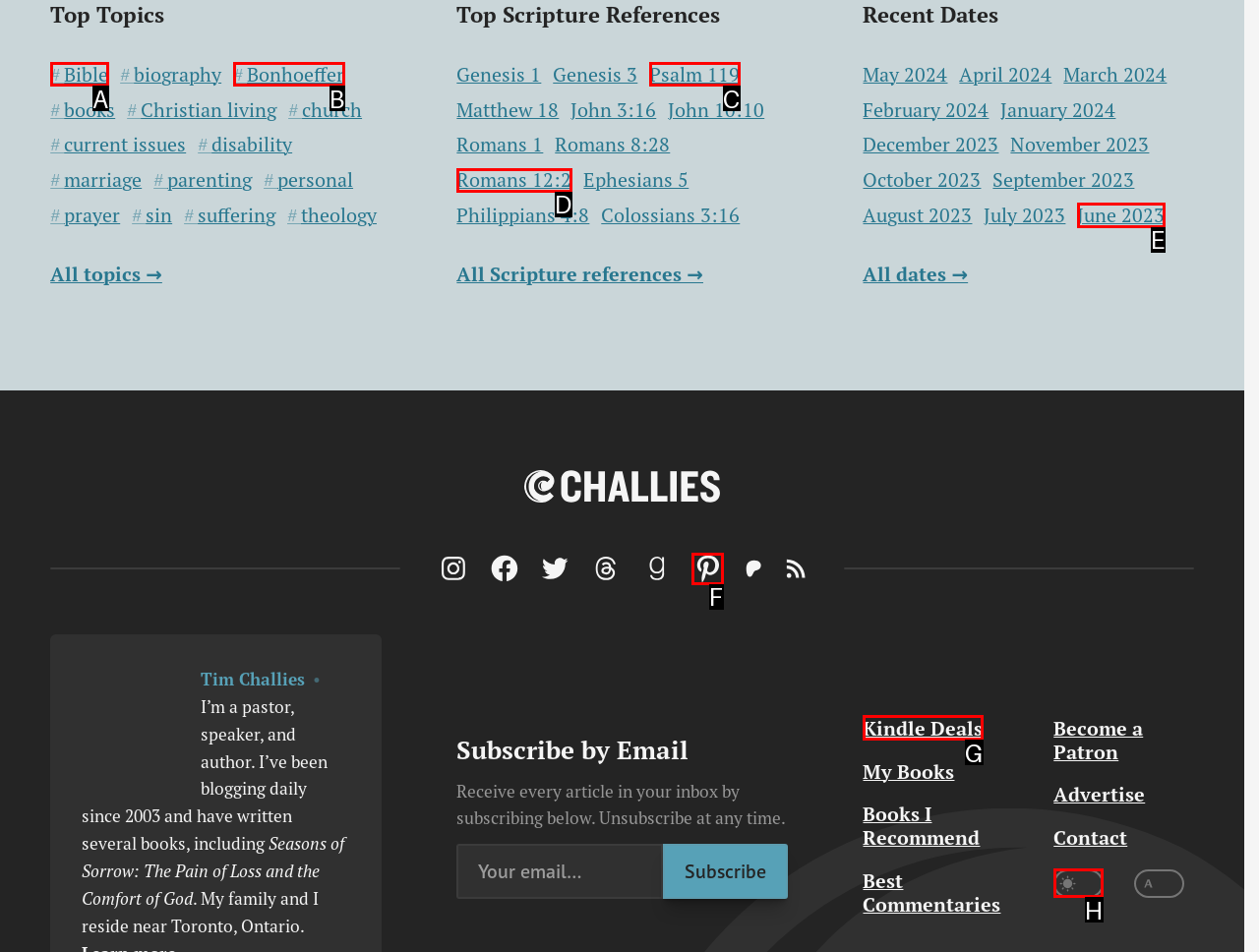Choose the letter of the option you need to click to Go to 'TV Show Recaps'. Answer with the letter only.

None